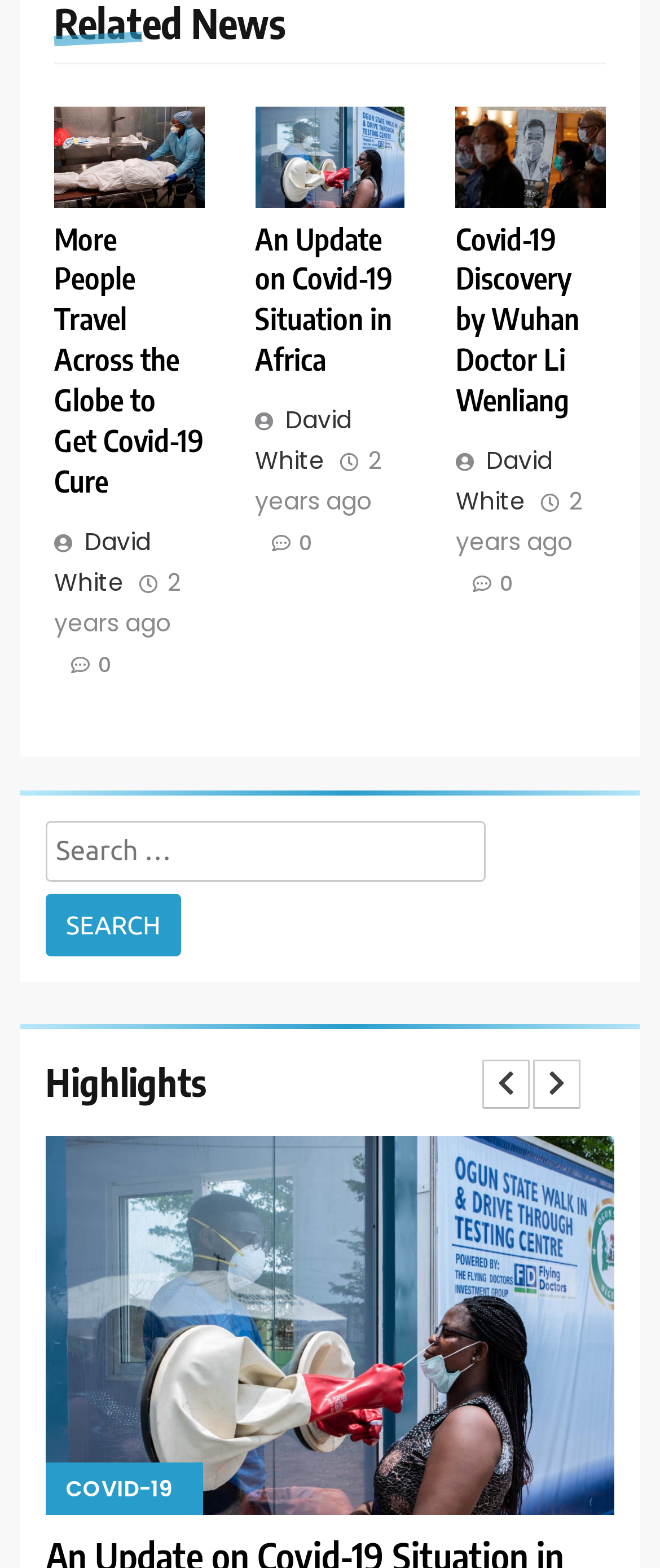Based on the image, give a detailed response to the question: What is the time period of the articles?

I examined the time elements associated with each article and found that they all have the same text '2 years ago', indicating that the articles were published around the same time, 2 years ago.